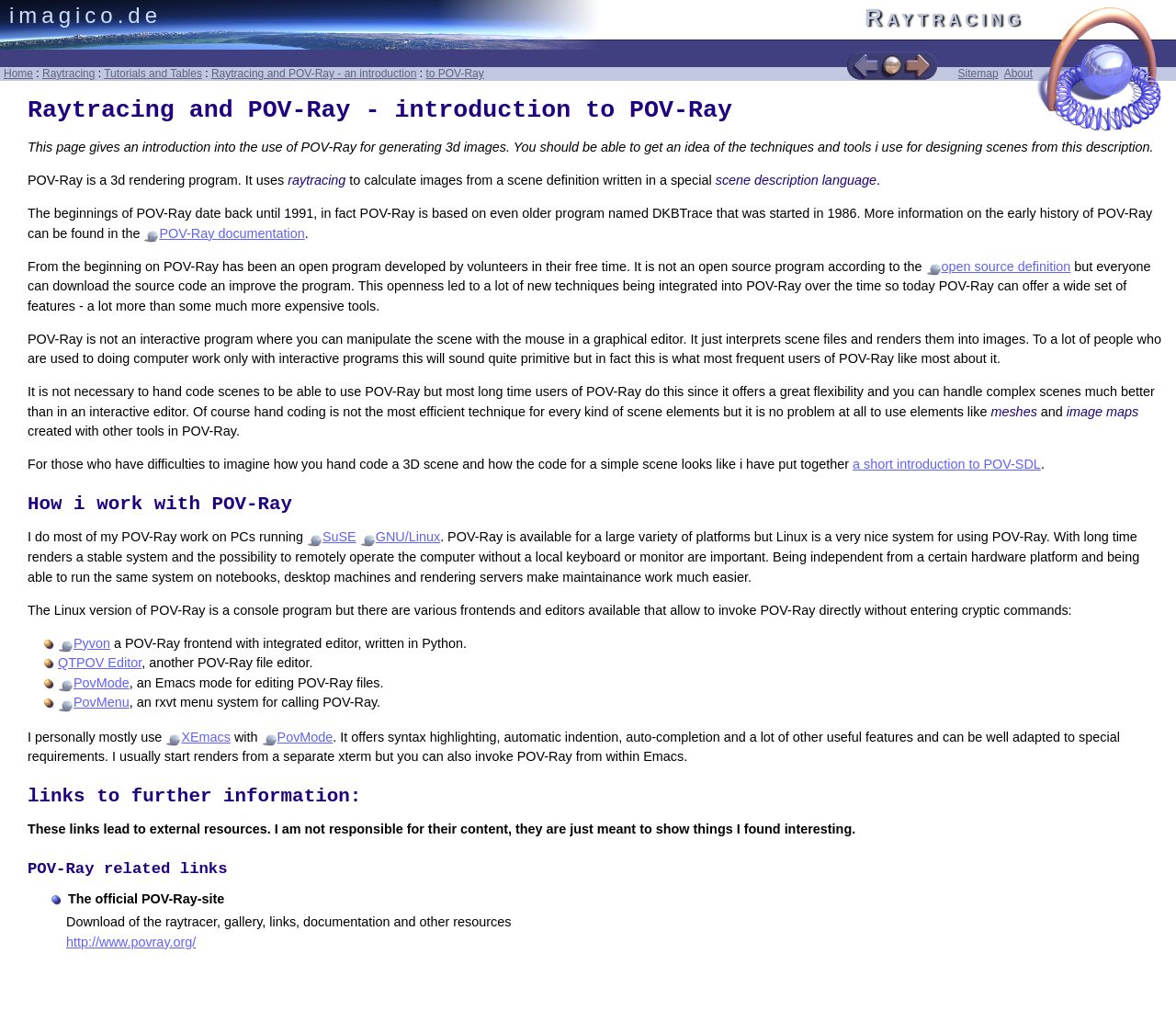Determine the bounding box coordinates of the target area to click to execute the following instruction: "read more about Pyvon."

[0.062, 0.615, 0.094, 0.629]